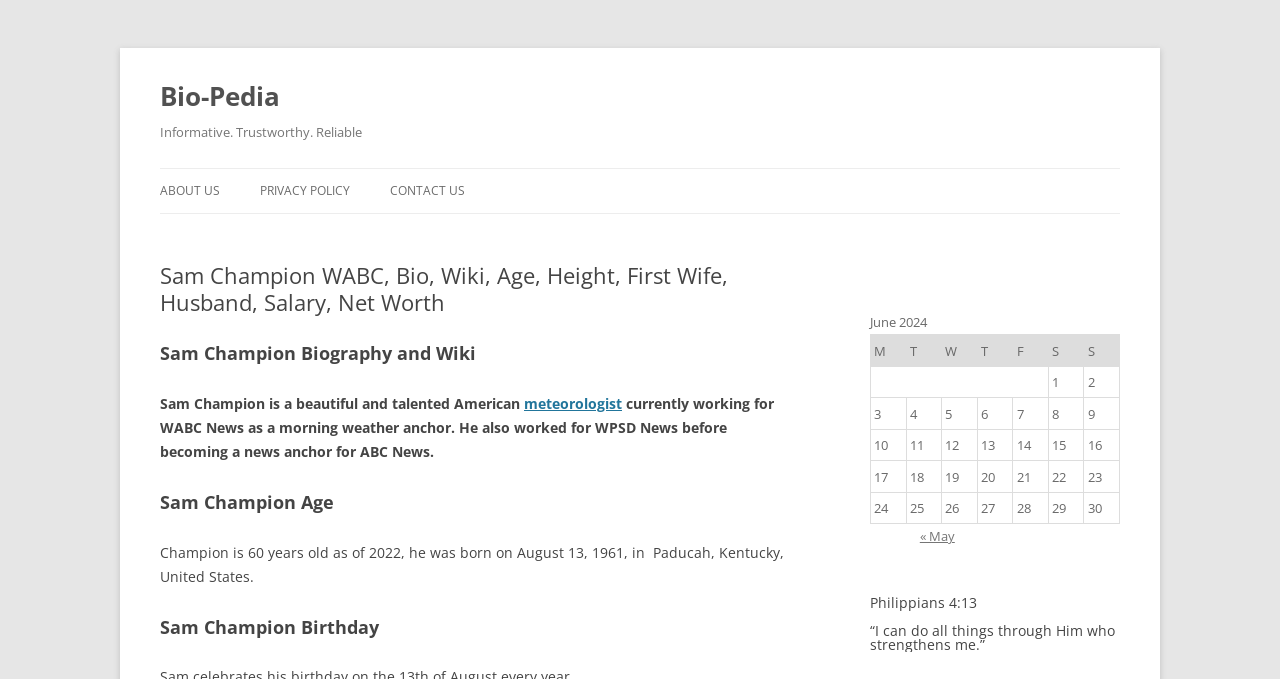How old is Sam Champion as of 2022?
Using the screenshot, give a one-word or short phrase answer.

60 years old